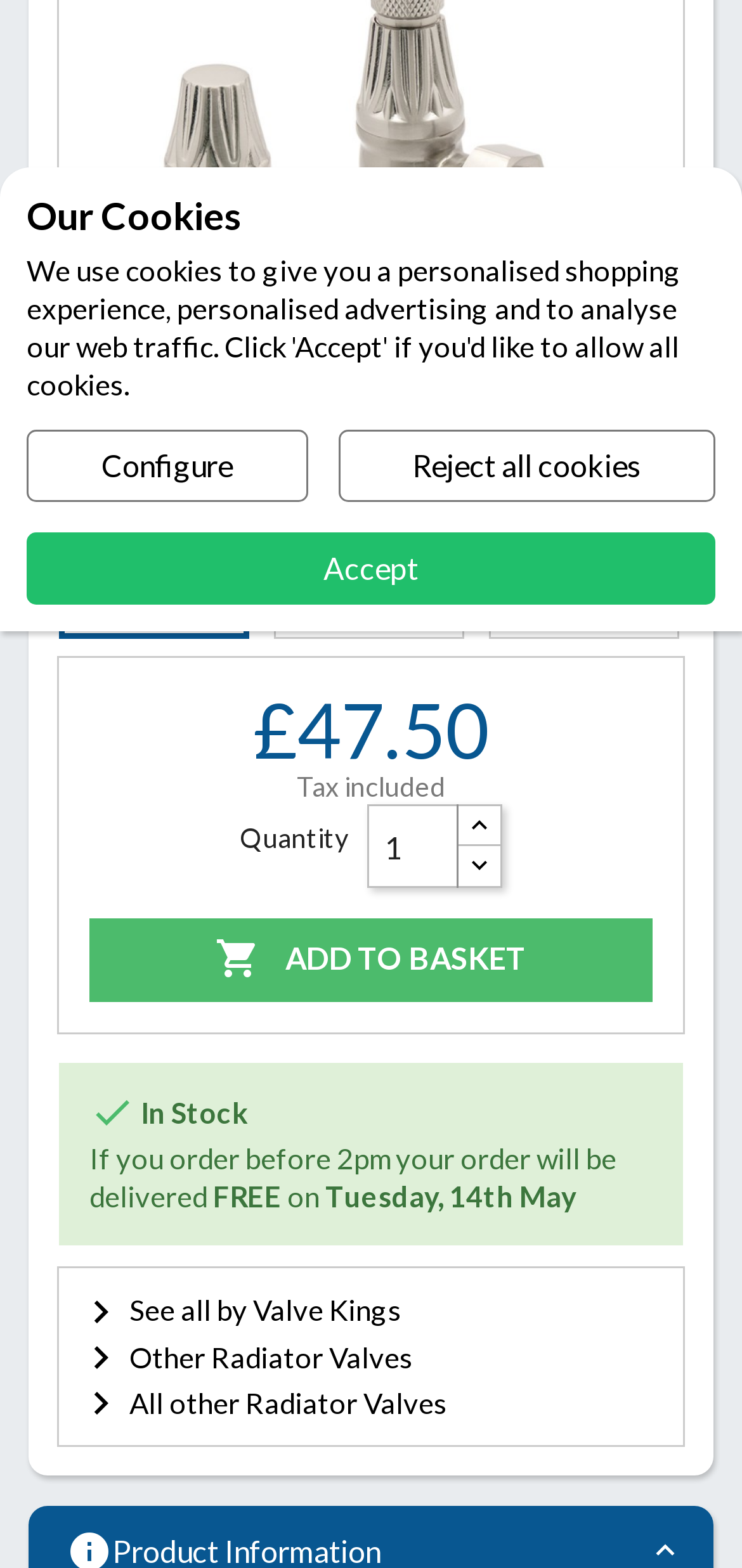From the element description Configure, predict the bounding box coordinates of the UI element. The coordinates must be specified in the format (top-left x, top-left y, bottom-right x, bottom-right y) and should be within the 0 to 1 range.

[0.036, 0.274, 0.414, 0.32]